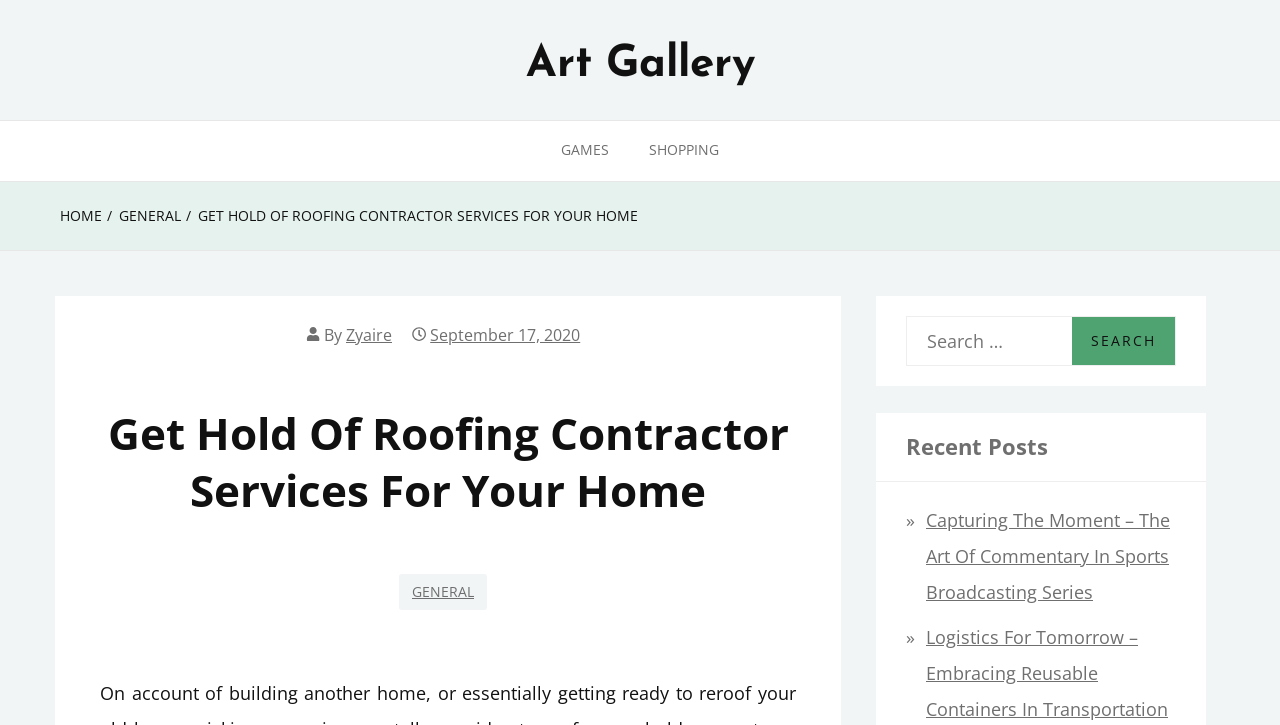What is the purpose of the search box?
Refer to the screenshot and answer in one word or phrase.

Search for posts